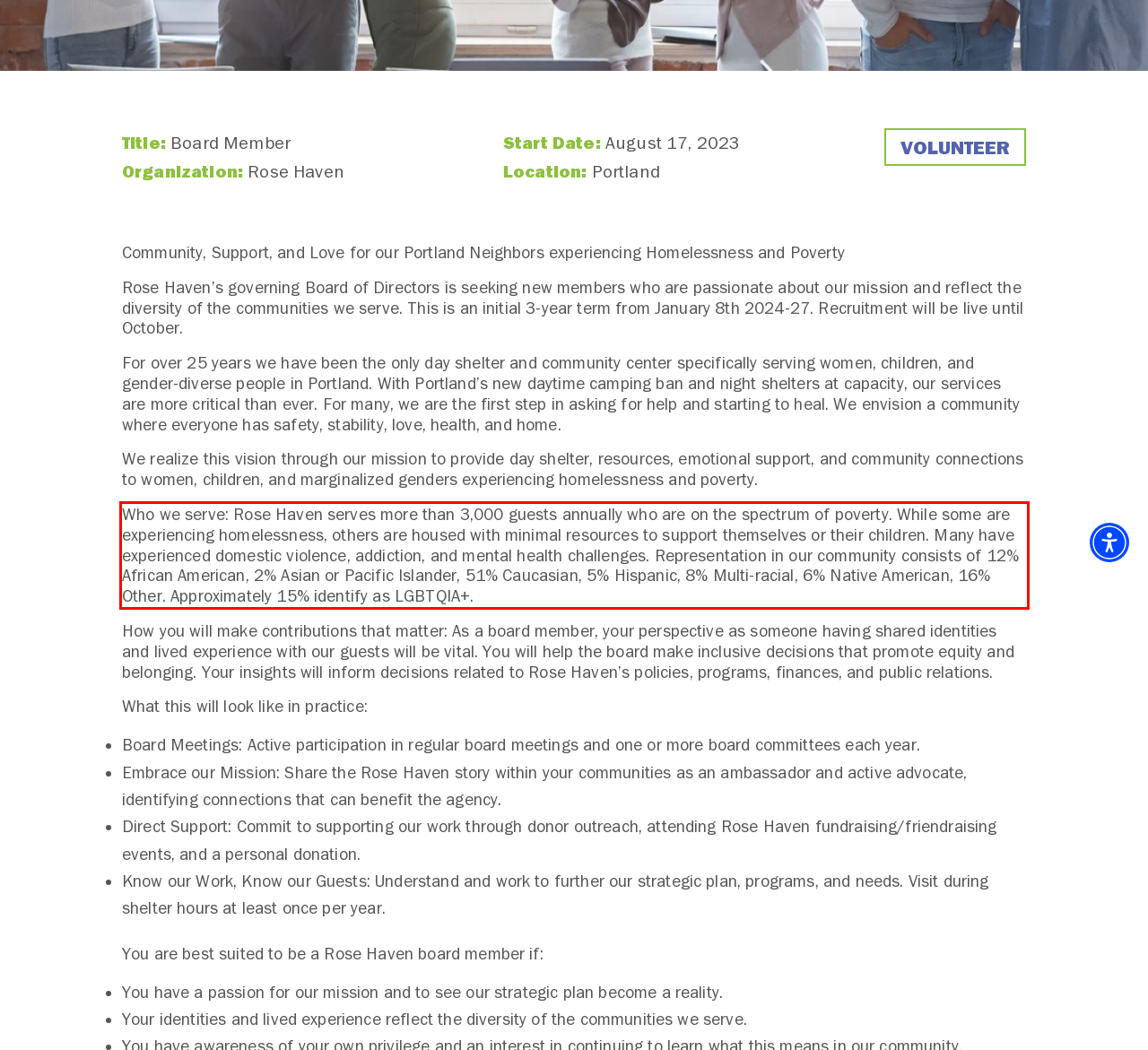Locate the red bounding box in the provided webpage screenshot and use OCR to determine the text content inside it.

Who we serve: Rose Haven serves more than 3,000 guests annually who are on the spectrum of poverty. While some are experiencing homelessness, others are housed with minimal resources to support themselves or their children. Many have experienced domestic violence, addiction, and mental health challenges. Representation in our community consists of 12% African American, 2% Asian or Pacific Islander, 51% Caucasian, 5% Hispanic, 8% Multi-racial, 6% Native American, 16% Other. Approximately 15% identify as LGBTQIA+.